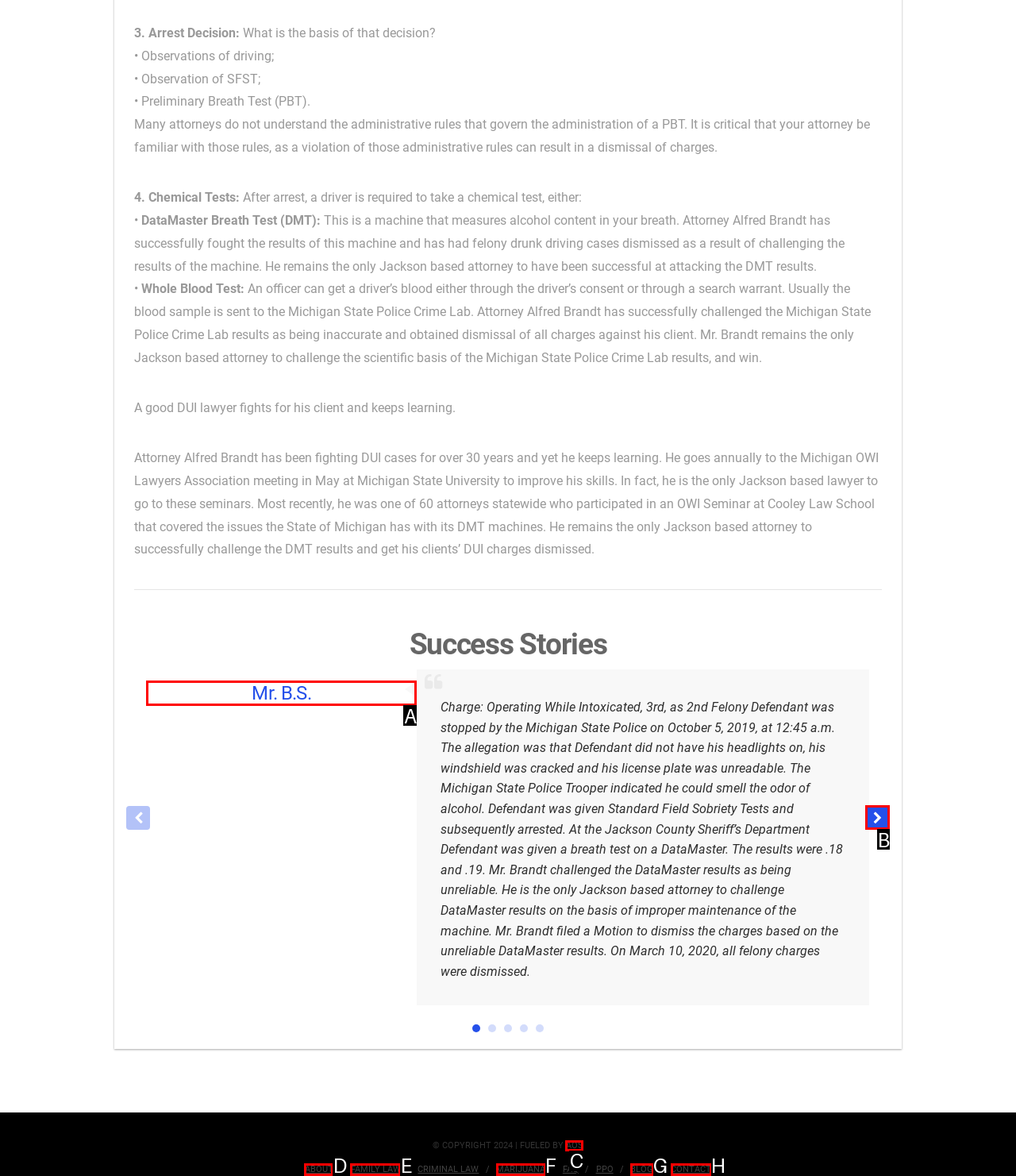Select the appropriate HTML element to click on to finish the task: Read about 'Mr. B.S.' case.
Answer with the letter corresponding to the selected option.

A